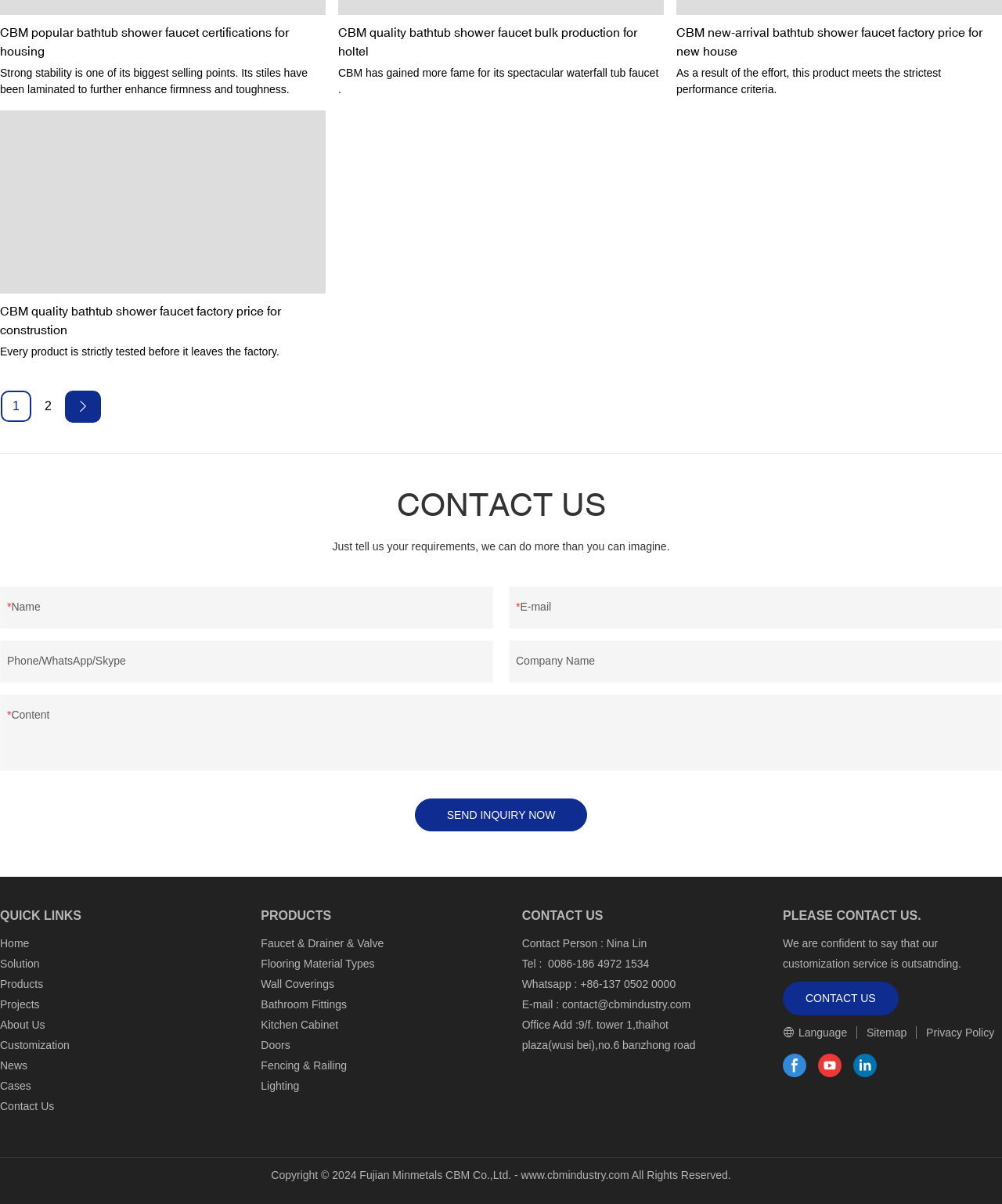From the image, can you give a detailed response to the question below:
What is the name of the product category mentioned in the QUICK LINKS section?

I found the product category by looking at the QUICK LINKS section, where it lists several product categories, including 'Faucet & Drainer & Valve'.